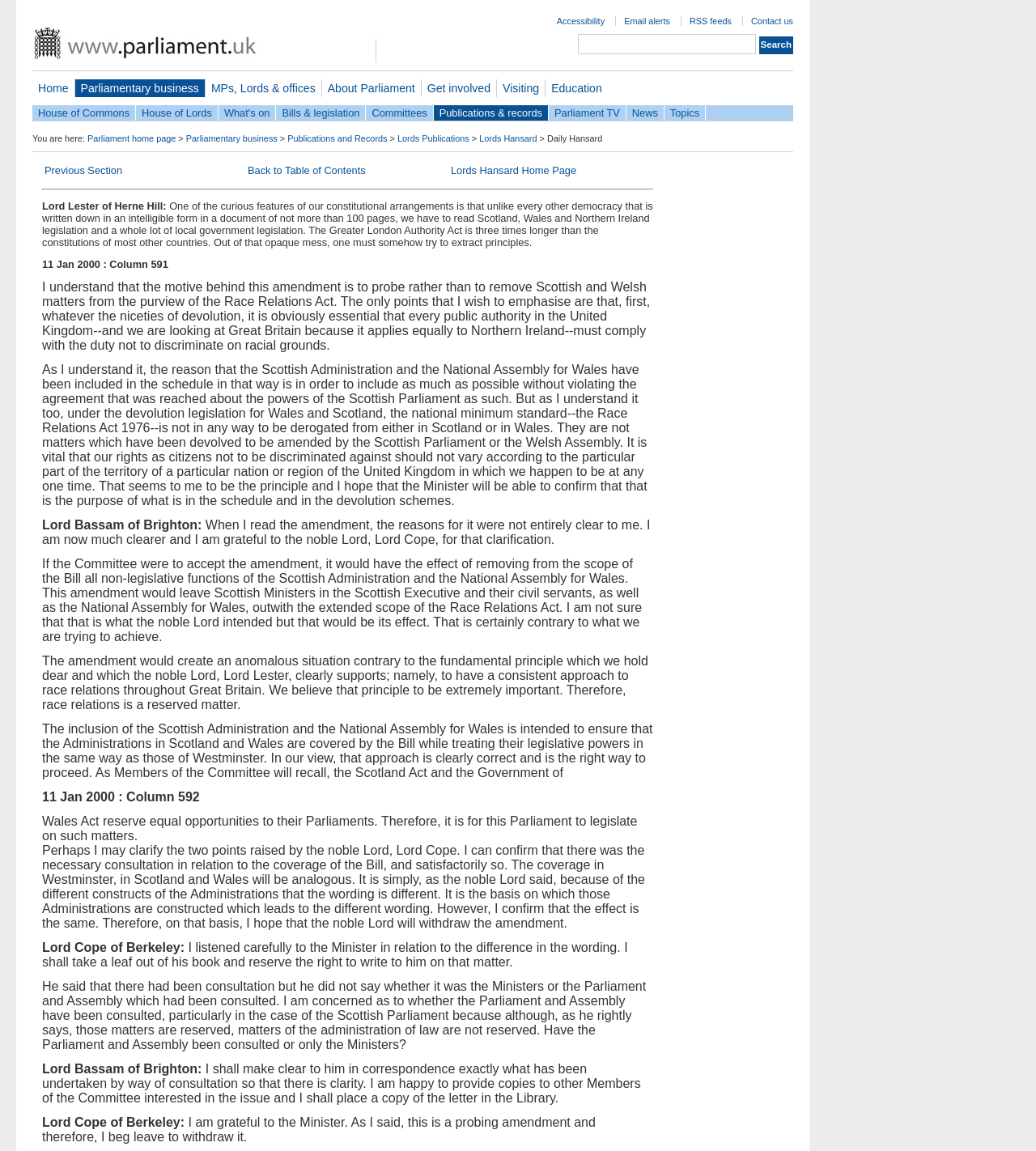Identify the bounding box coordinates of the element that should be clicked to fulfill this task: "View Lords Hansard Home Page". The coordinates should be provided as four float numbers between 0 and 1, i.e., [left, top, right, bottom].

[0.435, 0.142, 0.556, 0.153]